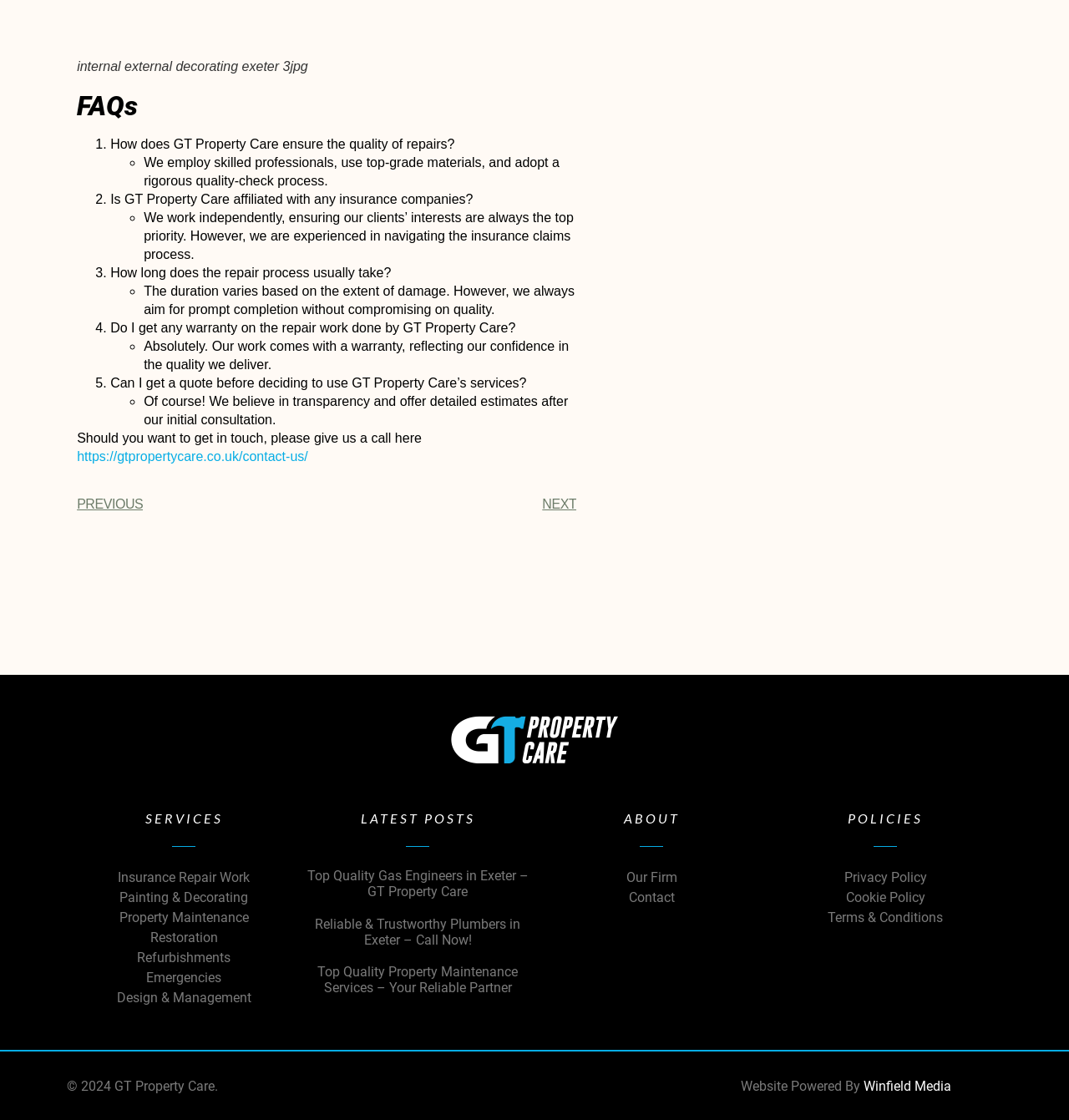Using the provided description Restoration, find the bounding box coordinates for the UI element. Provide the coordinates in (top-left x, top-left y, bottom-right x, bottom-right y) format, ensuring all values are between 0 and 1.

[0.062, 0.828, 0.281, 0.846]